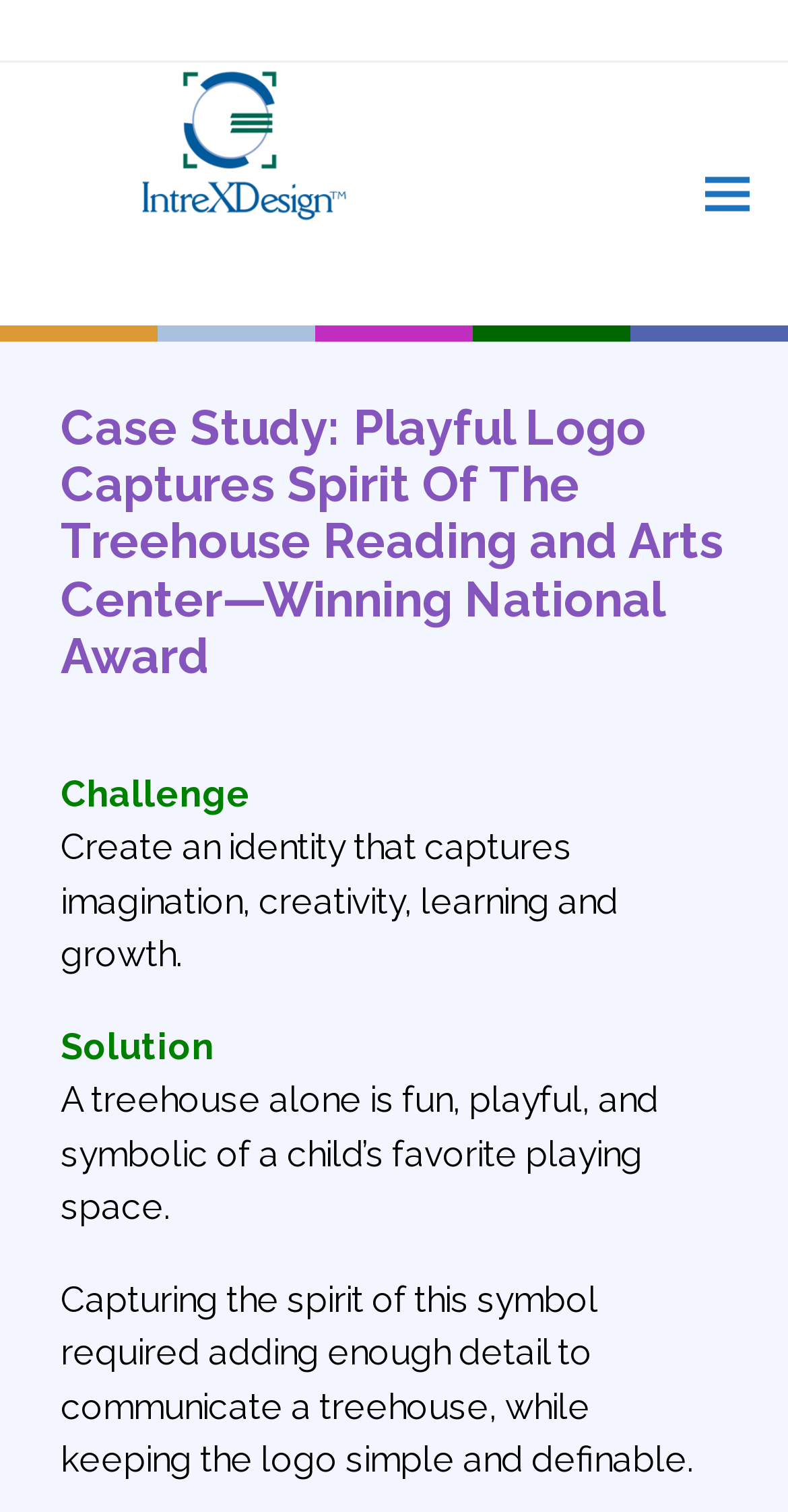Offer an extensive depiction of the webpage and its key elements.

The webpage is about the design of the Treehouse Reading and Arts Center logo. At the top left, there is a layout table with a link to "IntreXDesign Graphic Design & Marketing" accompanied by an image with the same name. 

On the top right, there is a button to toggle the mobile menu. Below the top section, there is a case study title "Playful Logo Captures Spirit Of The Treehouse Reading and Arts Center—Winning National Award". 

Underneath the title, there are four paragraphs of text. The first paragraph is labeled as "Challenge" and describes the need to create an identity that captures imagination, creativity, learning, and growth. The second paragraph is labeled as "Solution" and explains the approach to designing the logo. The third and fourth paragraphs provide more details about the design process, describing how the logo should be simple, yet communicative of a treehouse.